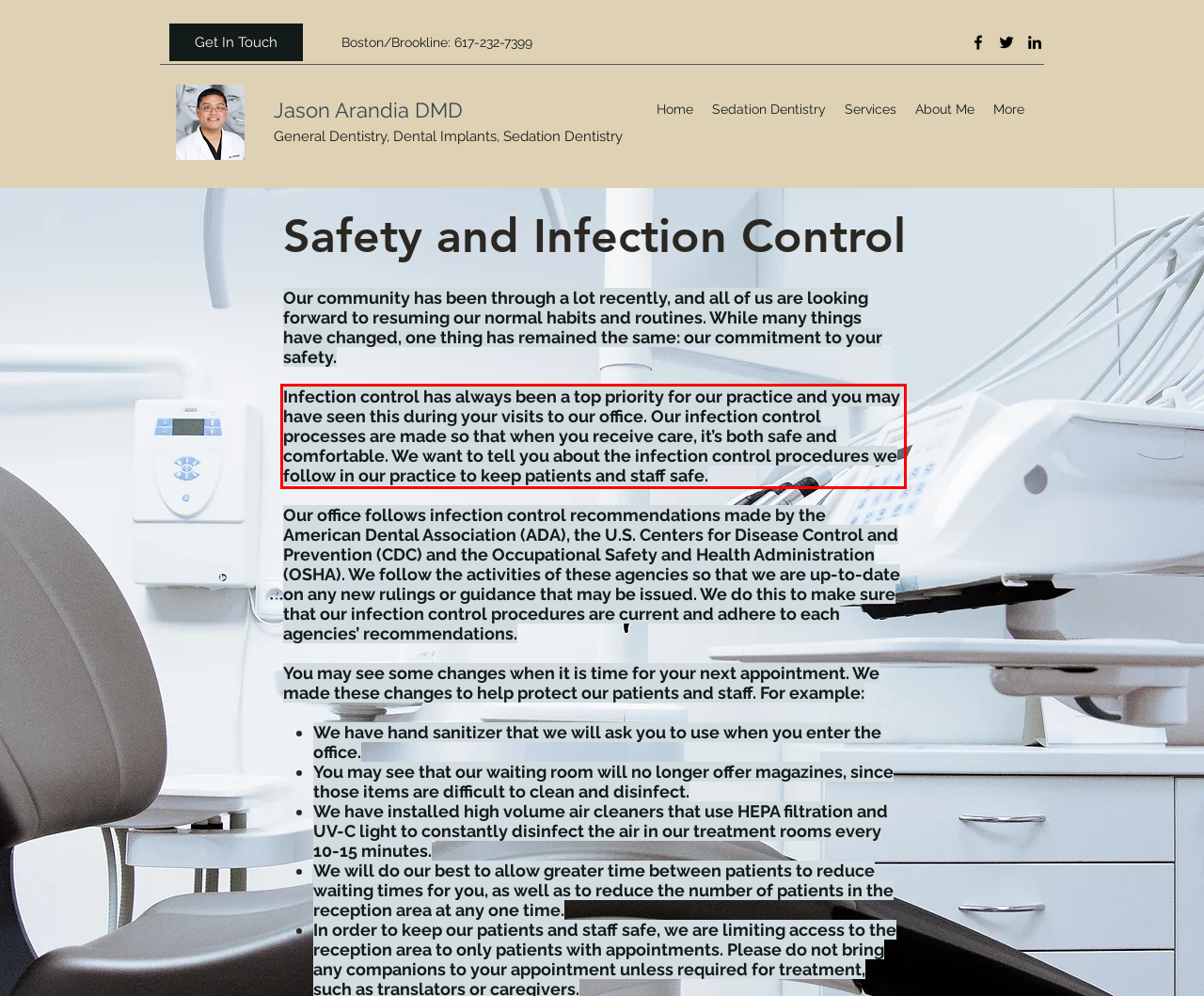Review the screenshot of the webpage and recognize the text inside the red rectangle bounding box. Provide the extracted text content.

Infection control has always been a top priority for our practice and you may have seen this during your visits to our office. Our infection control processes are made so that when you receive care, it’s both safe and comfortable. We want to tell you about the infection control procedures we follow in our practice to keep patients and staff safe.